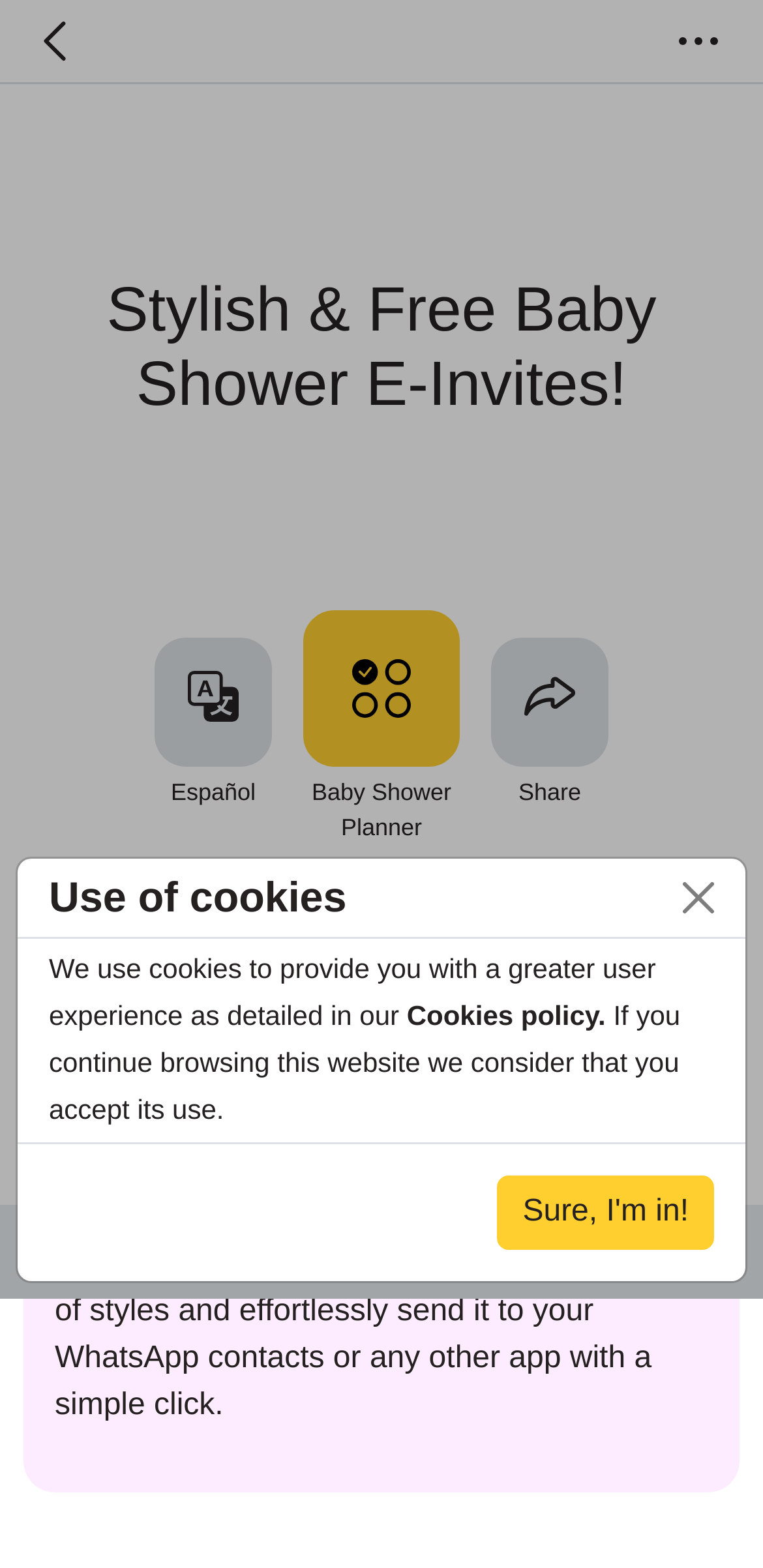Identify the bounding box coordinates of the section to be clicked to complete the task described by the following instruction: "Create a baby shower invitation". The coordinates should be four float numbers between 0 and 1, formatted as [left, top, right, bottom].

[0.072, 0.736, 0.909, 0.787]